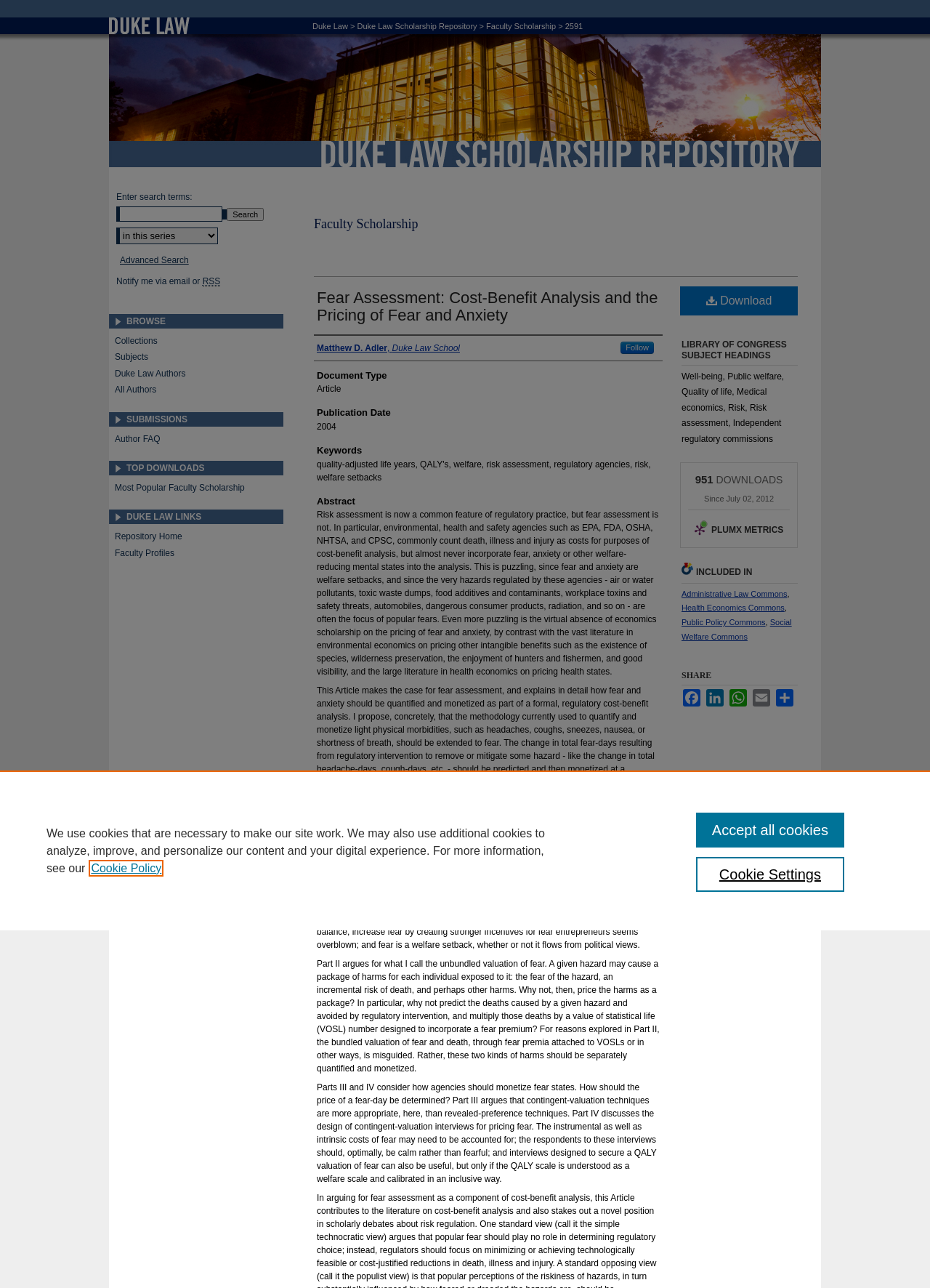What is the type of document that this webpage is about?
Please give a detailed and elaborate answer to the question.

I found the answer by looking at the 'Document Type' section, which is a heading on the webpage. Under this section, I found the static text 'Article', which indicates that the type of document that this webpage is about is an article.